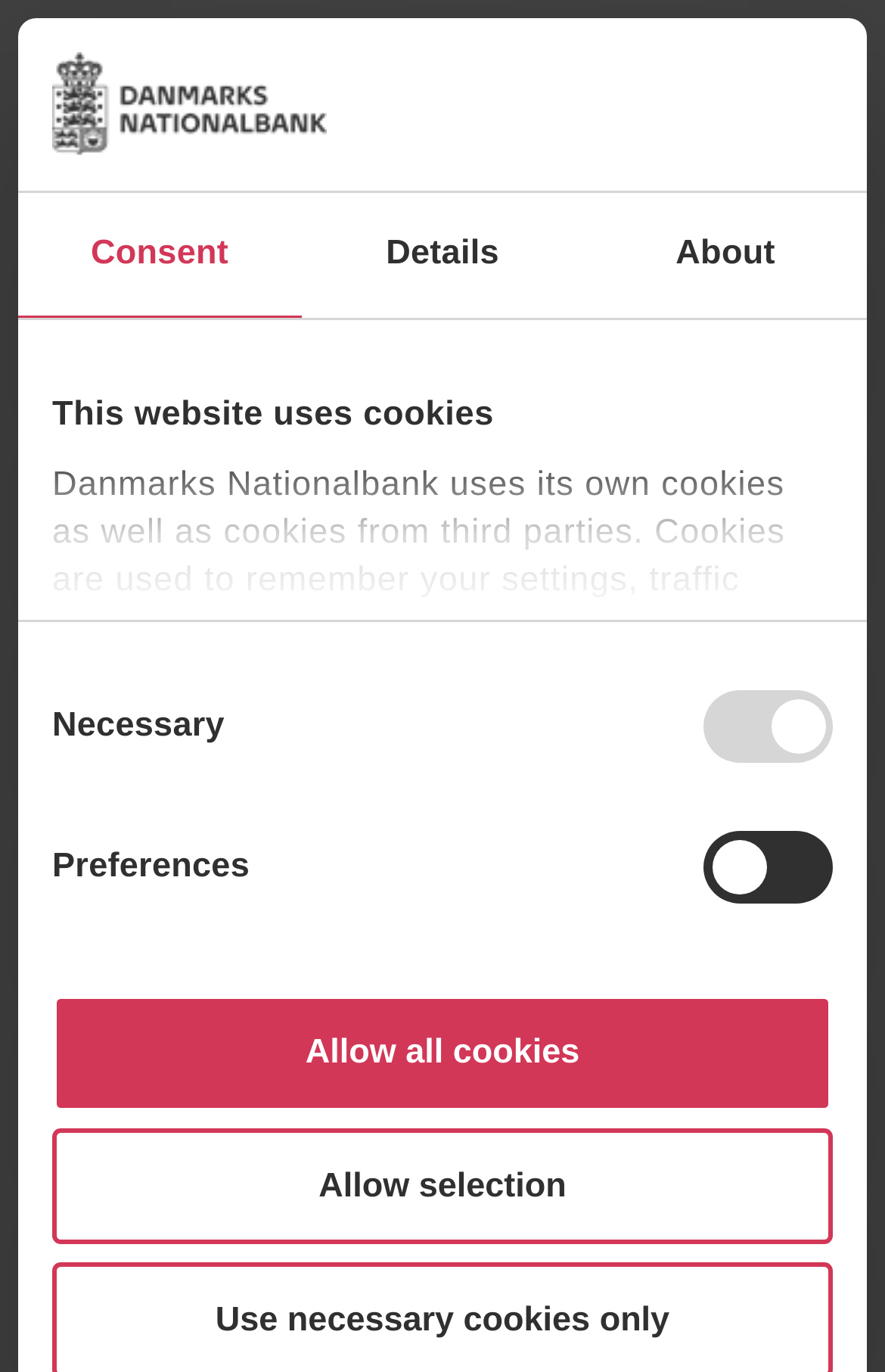Generate a detailed explanation of the webpage's features and information.

The webpage is focused on comparing the compilation of trade in goods in external trade statistics with the compilation of goods payments in the settlement. At the top left corner, there is a logo image. Below the logo, there is a horizontal tab list with three tabs: "Consent", "Details", and "About". The "Consent" tab is currently selected.

In the "Consent" tab panel, there is a lengthy text explaining the use of cookies on the website, including the types of cookies used and how to revoke consent. The text is divided into paragraphs and includes links to read more about the use of cookies and processing of personal data.

Below the text, there is a "Consent Selection" group with four checkboxes: "Necessary", "Preferences", "Statistics", and "Marketing". The "Necessary" checkbox is disabled and checked, while the other three are unchecked.

There are two buttons at the bottom of the "Consent" tab panel: "Allow selection" and "Allow all cookies".

At the top right corner, there is a link to "Danmarks Nationalbank" and an image of the same. Next to it, there is a button to "Open menu".

Above the tab list, there is a language selection option with "English" and "Dansk" links. Next to it, there is a button to "Open search".

On the left side of the page, there is a navigation menu with breadcrumbs, including a link to the "Previous level" and a button to "Open footnote panel". Below the navigation menu, there is a heading "Comparison of Goods Trade and Goods Payments" that spans the entire width of the page.

At the bottom of the page, there is a time stamp "23 October 2000" and a static text "Payment balance".